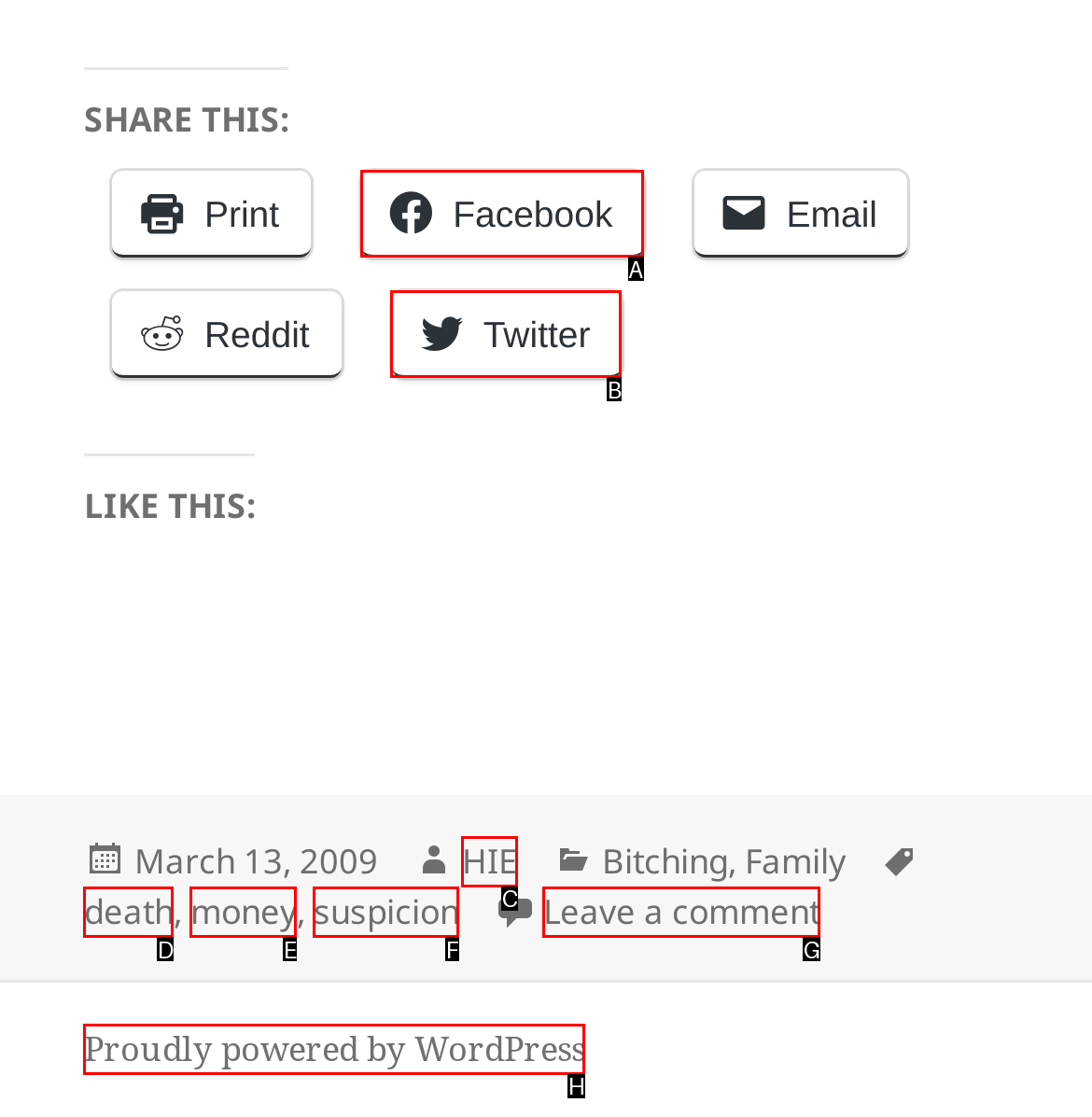Pick the HTML element that should be clicked to execute the task: Visit author's page
Respond with the letter corresponding to the correct choice.

C